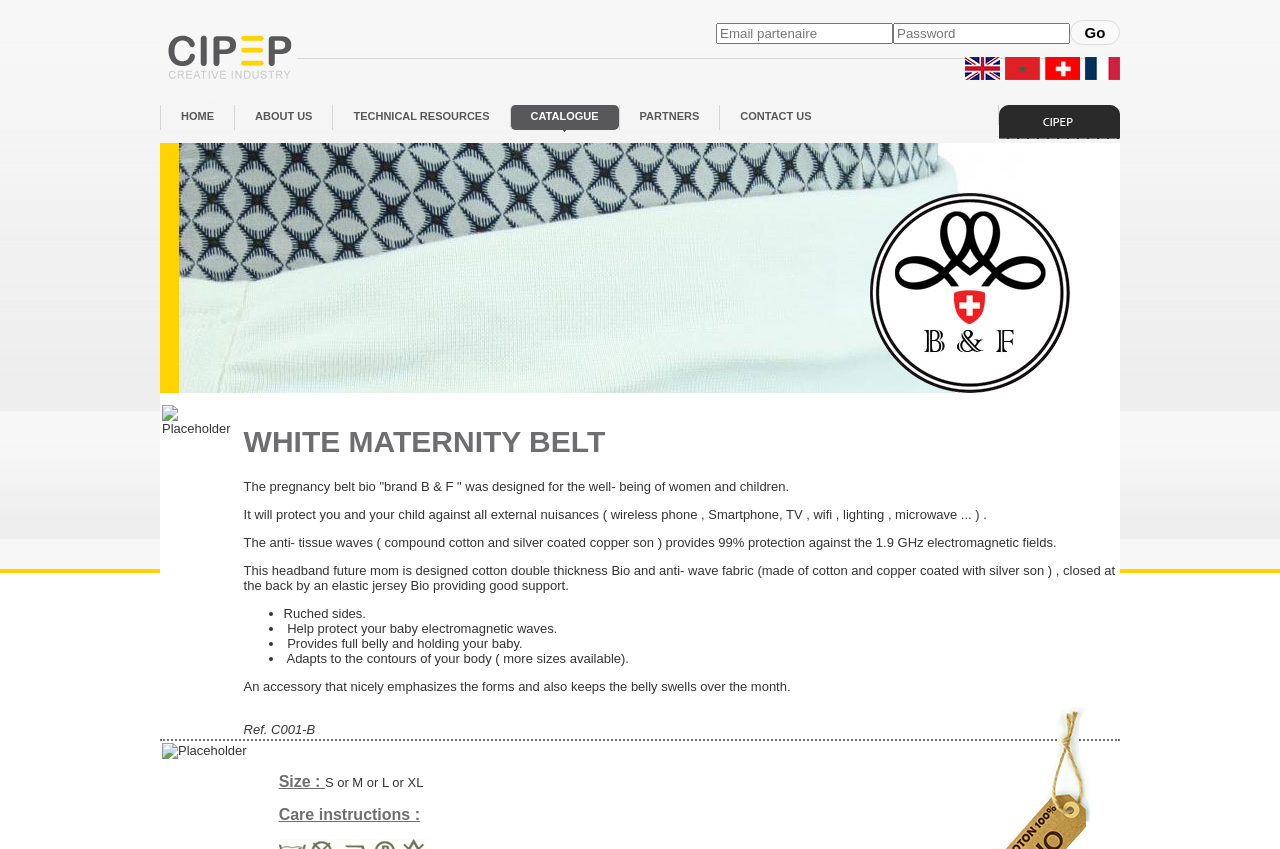Identify and provide the bounding box for the element described by: "name="email" placeholder="Email partenaire"".

[0.559, 0.027, 0.698, 0.052]